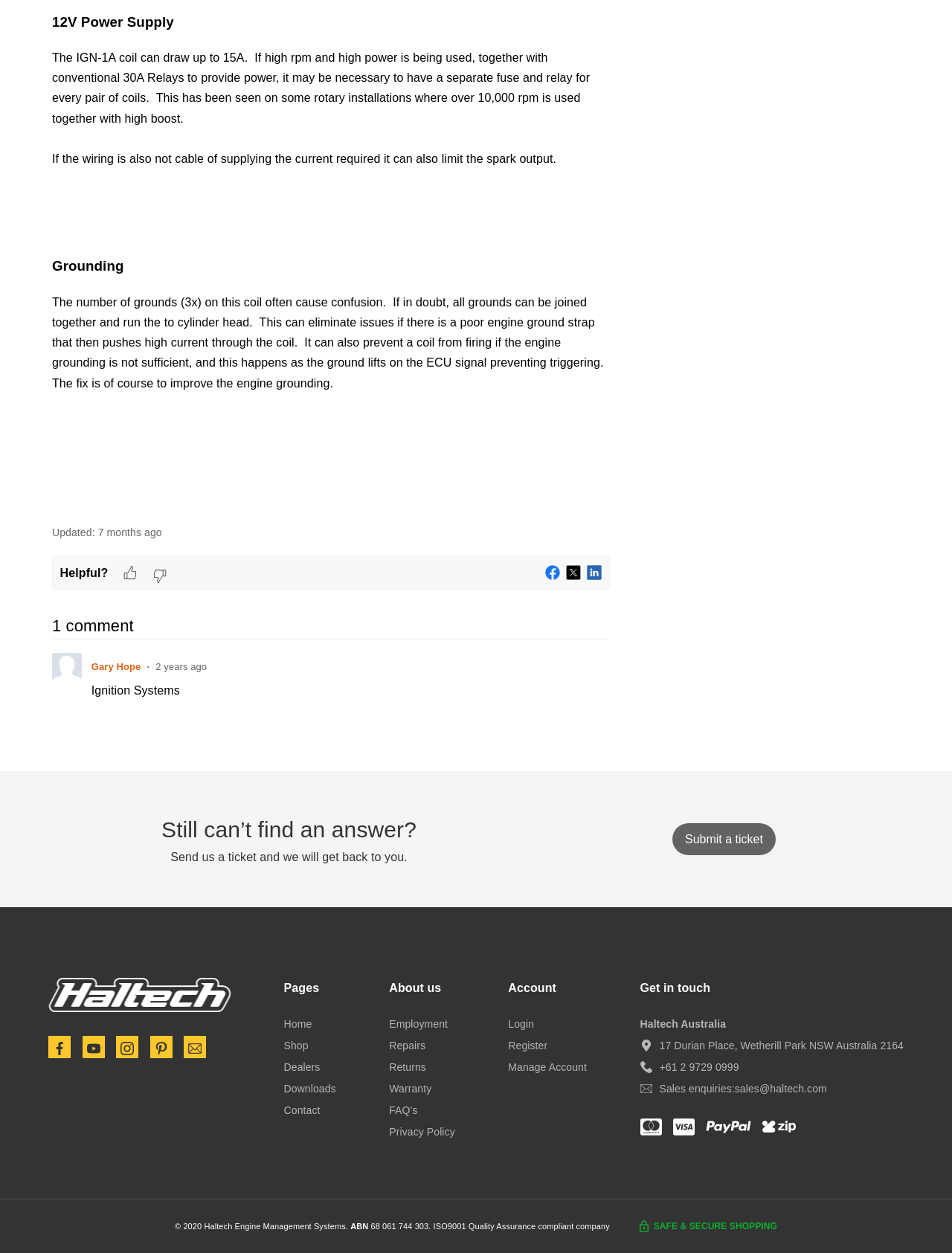Using the webpage screenshot, find the UI element described by Submit a ticket. Provide the bounding box coordinates in the format (top-left x, top-left y, bottom-right x, bottom-right y), ensuring all values are floating point numbers between 0 and 1.

[0.706, 0.657, 0.815, 0.682]